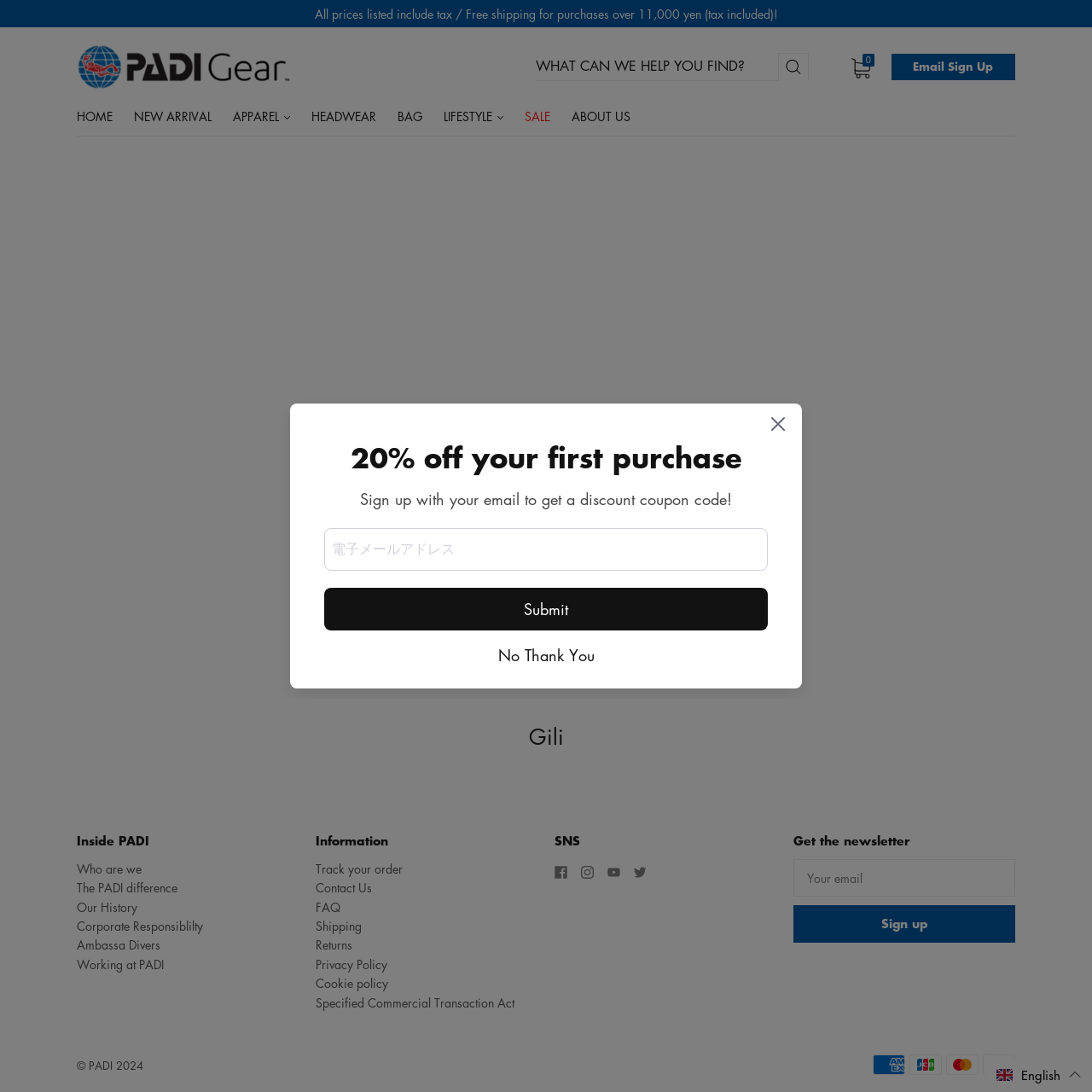Show the bounding box coordinates for the HTML element as described: "Shipping".

[0.289, 0.839, 0.331, 0.857]